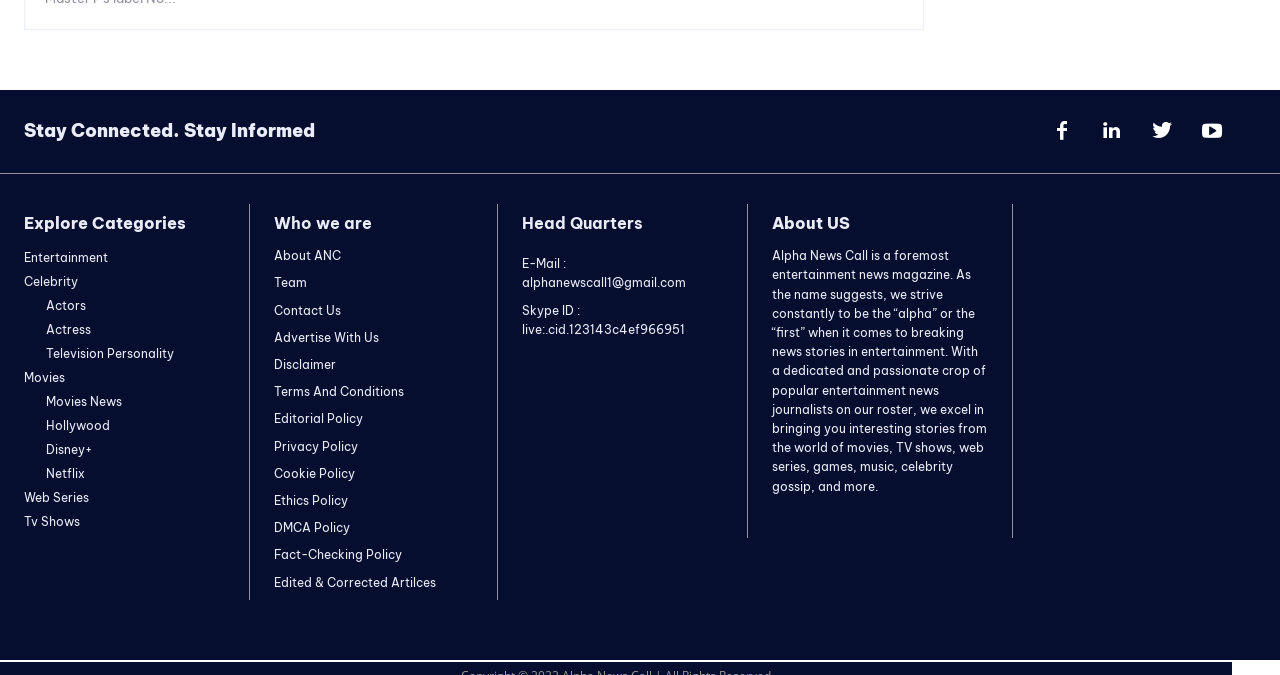What is the email address provided for contact?
Please provide a single word or phrase as your answer based on the image.

alphanewscall1@gmail.com